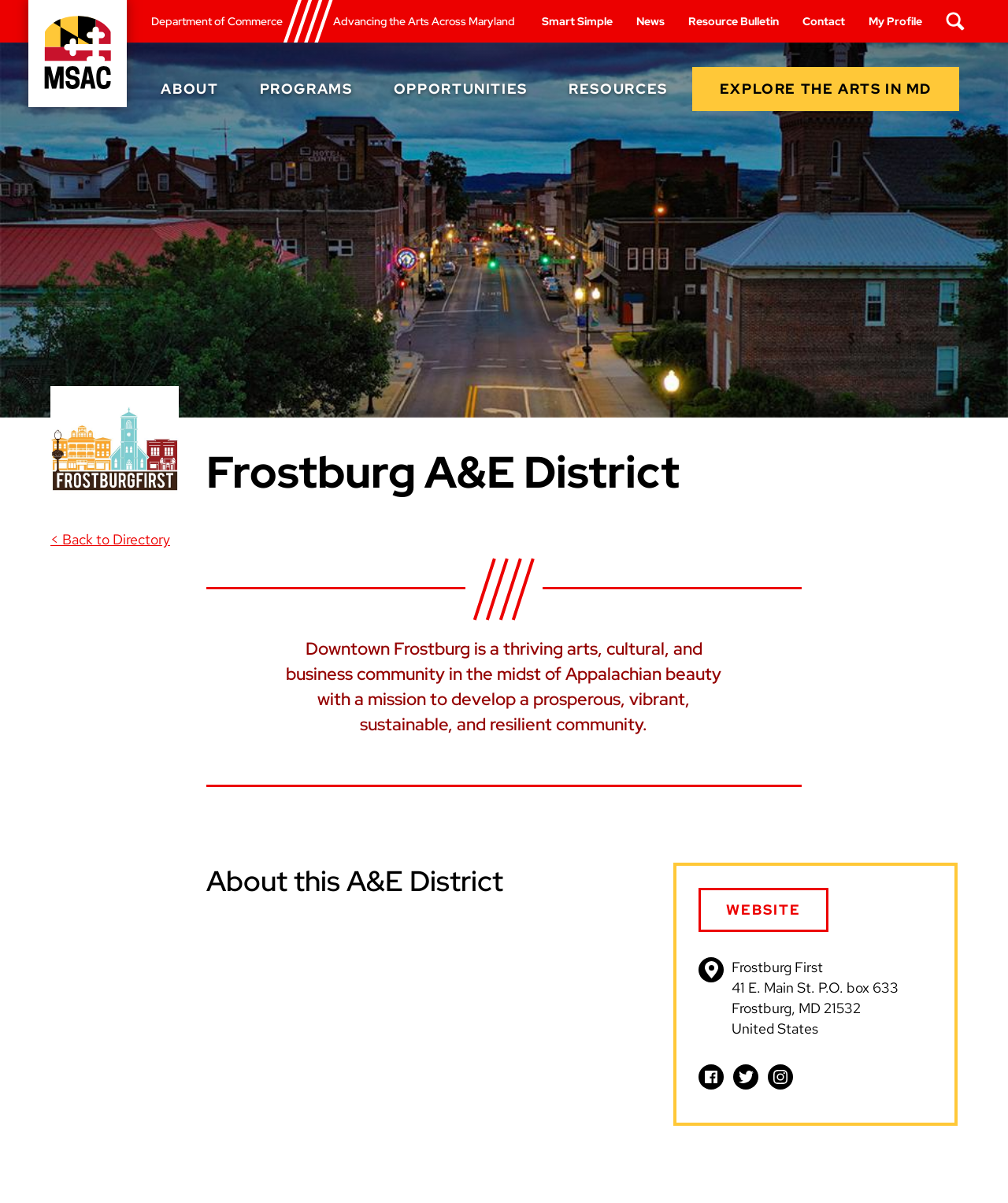Locate the bounding box of the UI element described by: "Resource Bulletin" in the given webpage screenshot.

[0.683, 0.011, 0.773, 0.024]